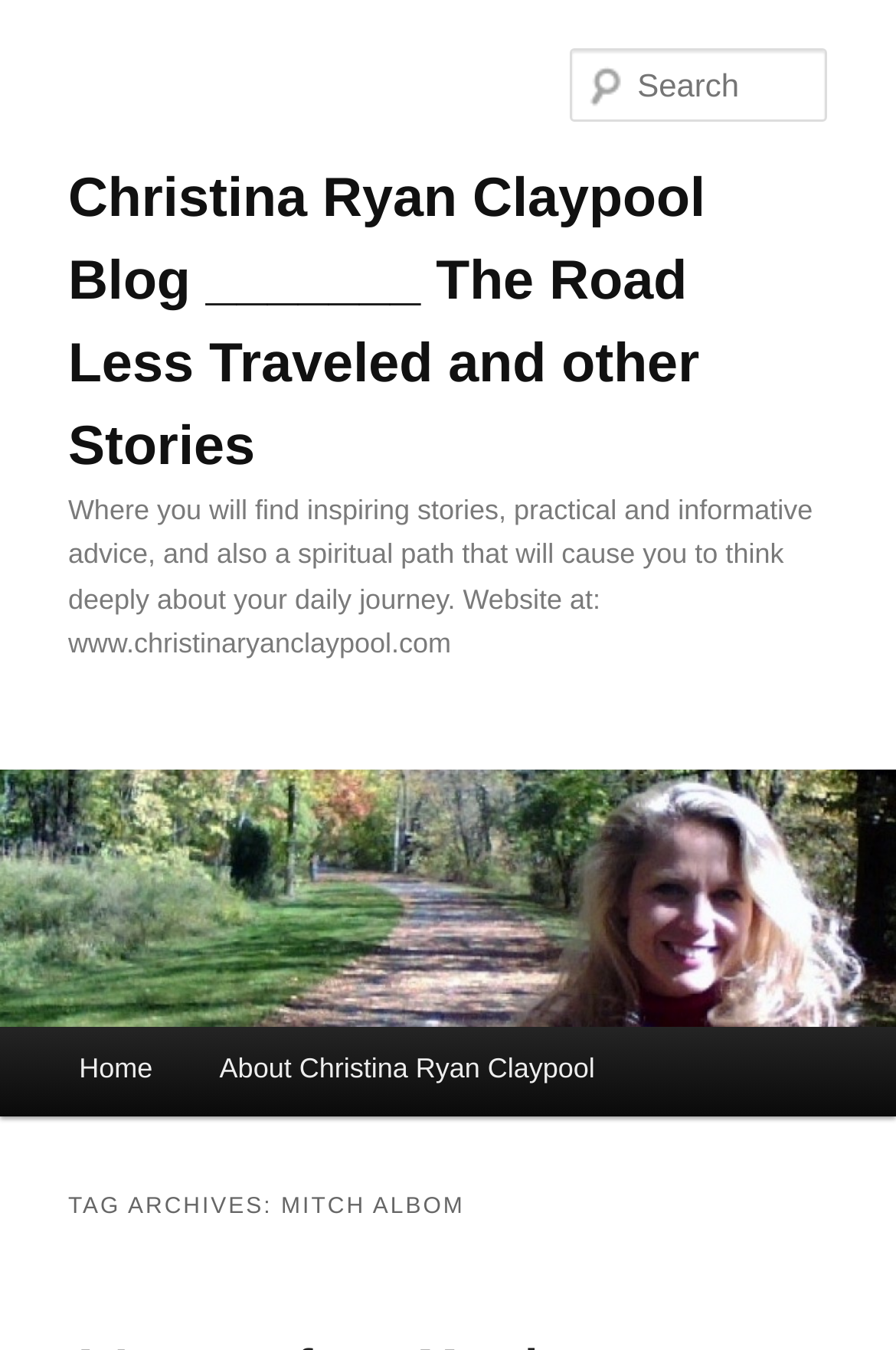What is the tag archive for?
Give a comprehensive and detailed explanation for the question.

The tag archive can be found in the header element with the text 'TAG ARCHIVES: MITCH ALBOM' which suggests that the tag archive is for Mitch Albom.